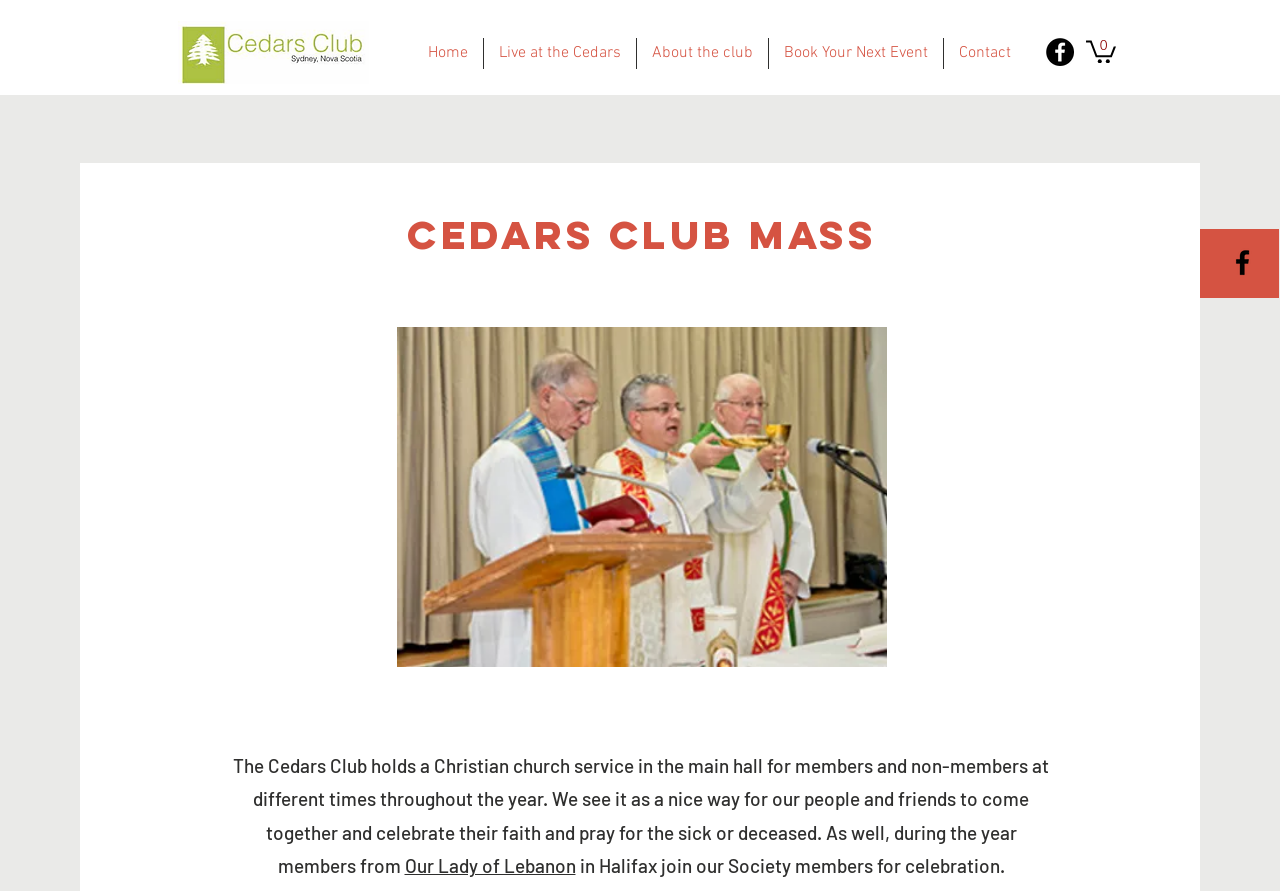Please use the details from the image to answer the following question comprehensively:
How many items are in the cart?

The number of items in the cart can be determined by looking at the button 'Cart with 0 items' which suggests that there are no items in the cart.